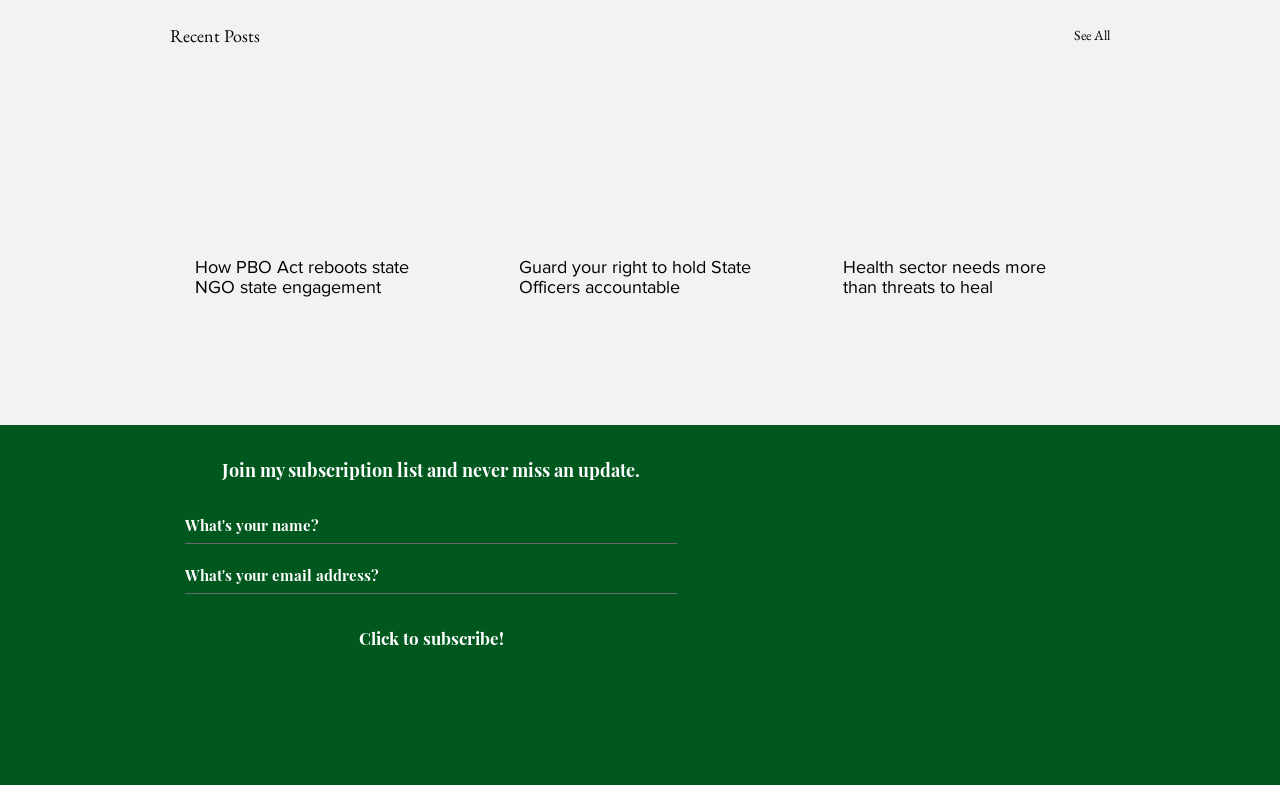Please respond to the question using a single word or phrase:
What is the position of the slideshow region on the webpage?

Below the articles